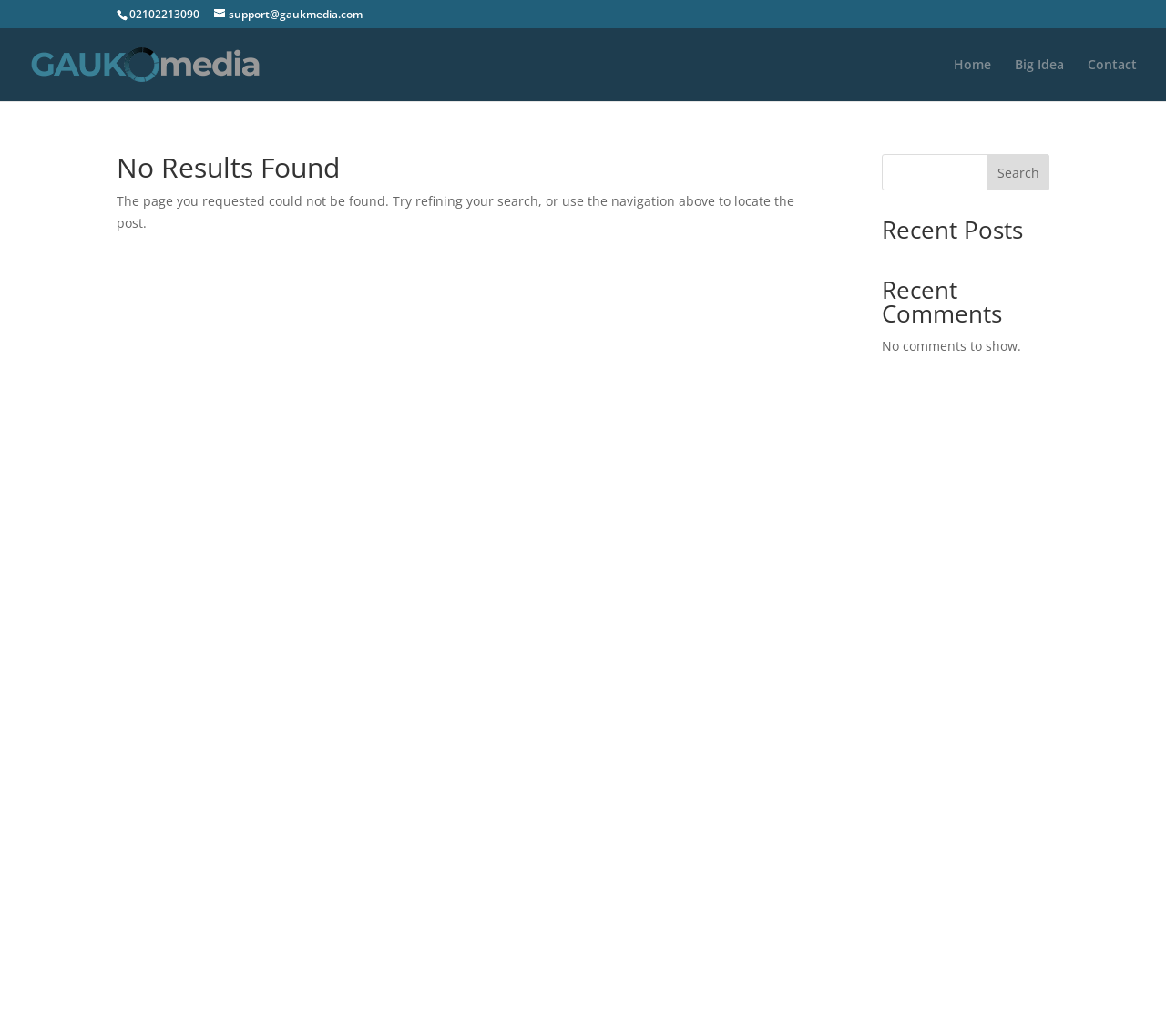Locate and provide the bounding box coordinates for the HTML element that matches this description: "Home".

[0.818, 0.056, 0.85, 0.098]